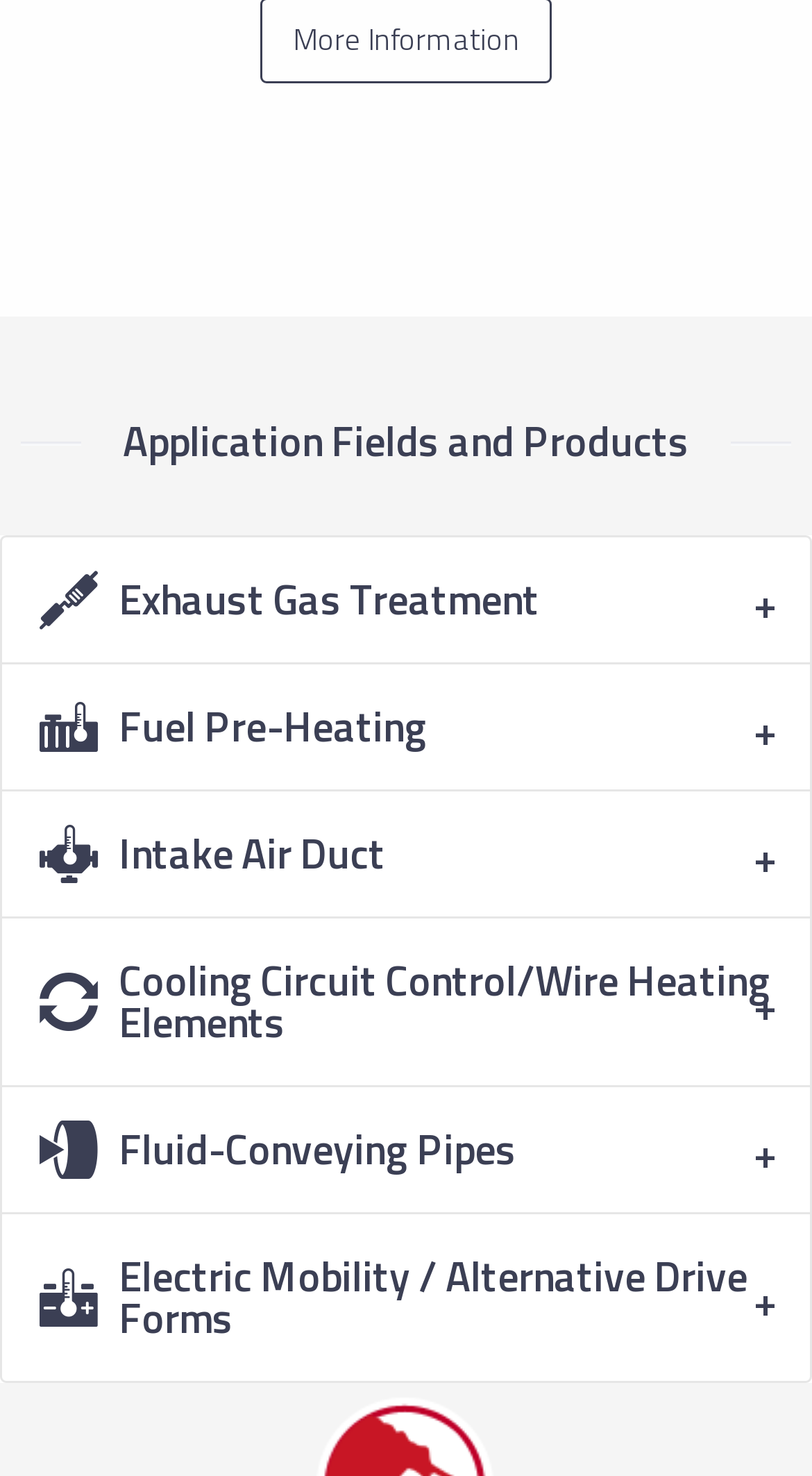Determine the bounding box coordinates (top-left x, top-left y, bottom-right x, bottom-right y) of the UI element described in the following text: Intake Air Duct

[0.0, 0.535, 1.0, 0.621]